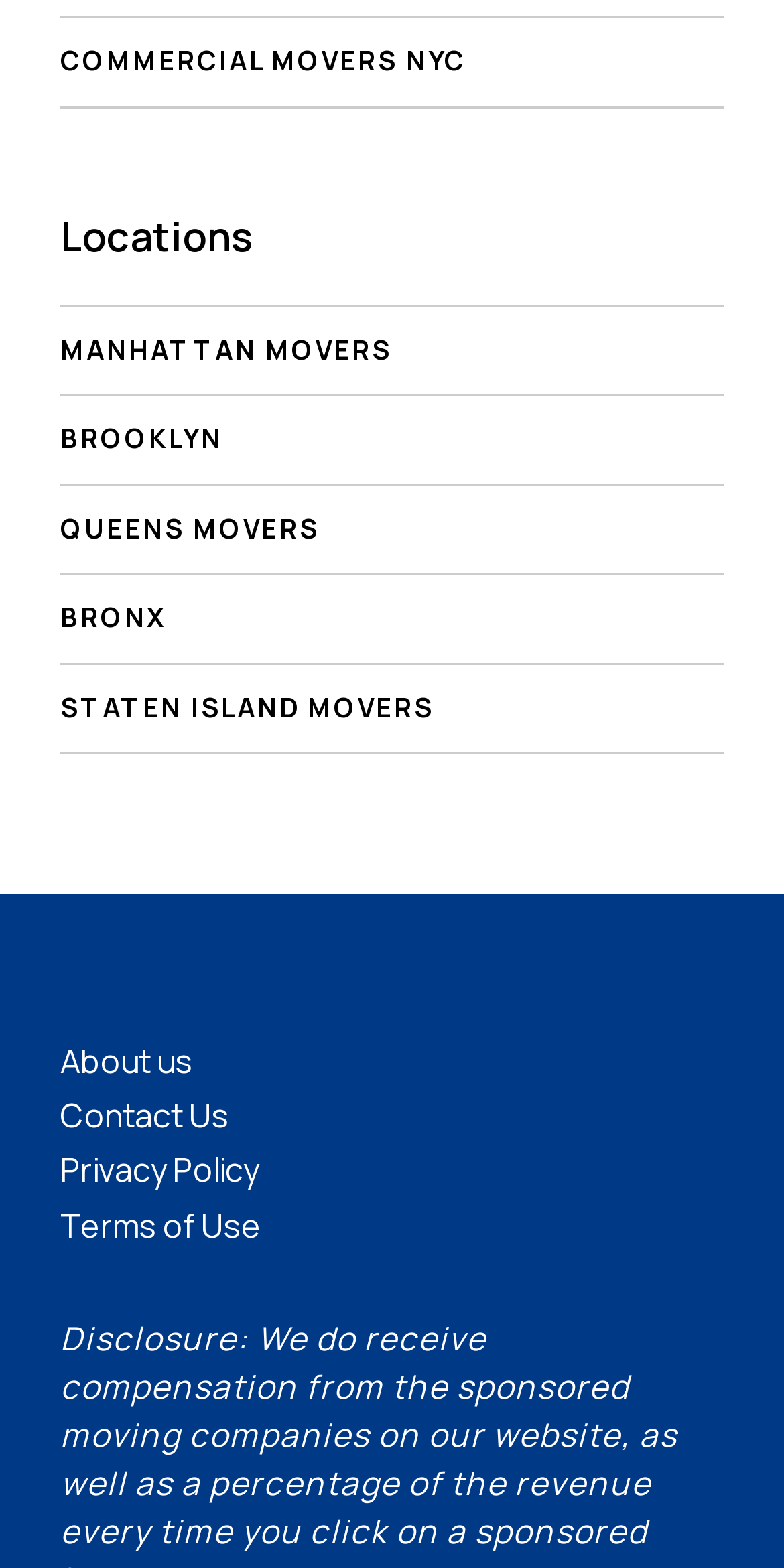Bounding box coordinates must be specified in the format (top-left x, top-left y, bottom-right x, bottom-right y). All values should be floating point numbers between 0 and 1. What are the bounding box coordinates of the UI element described as: Finance

None